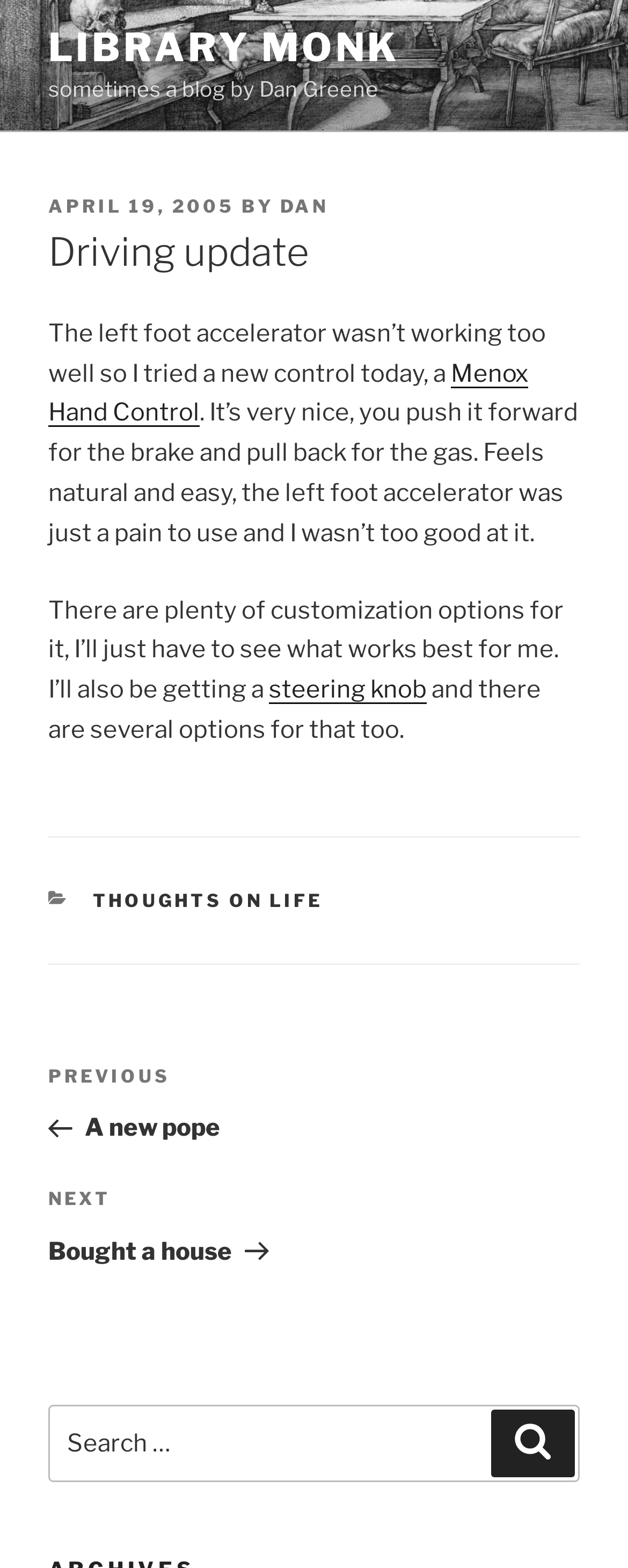Provide the bounding box coordinates of the HTML element this sentence describes: "Menox Hand Control". The bounding box coordinates consist of four float numbers between 0 and 1, i.e., [left, top, right, bottom].

[0.077, 0.229, 0.841, 0.273]